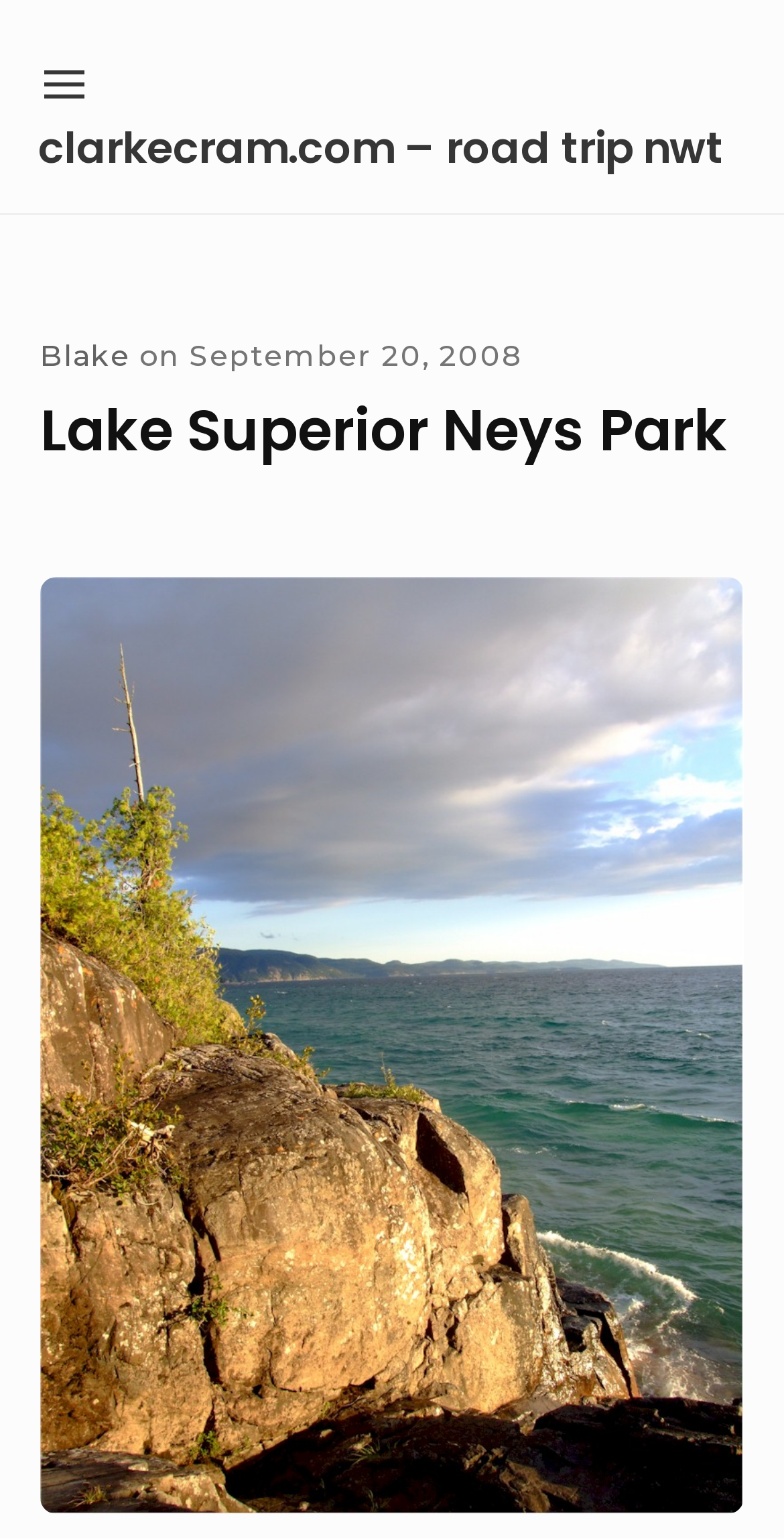Please provide a comprehensive answer to the question below using the information from the image: What is the website's navigation option?

I found the answer by looking at the button element on the webpage, which is 'SITE NAVIGATION'. This is likely the option to navigate through the website.